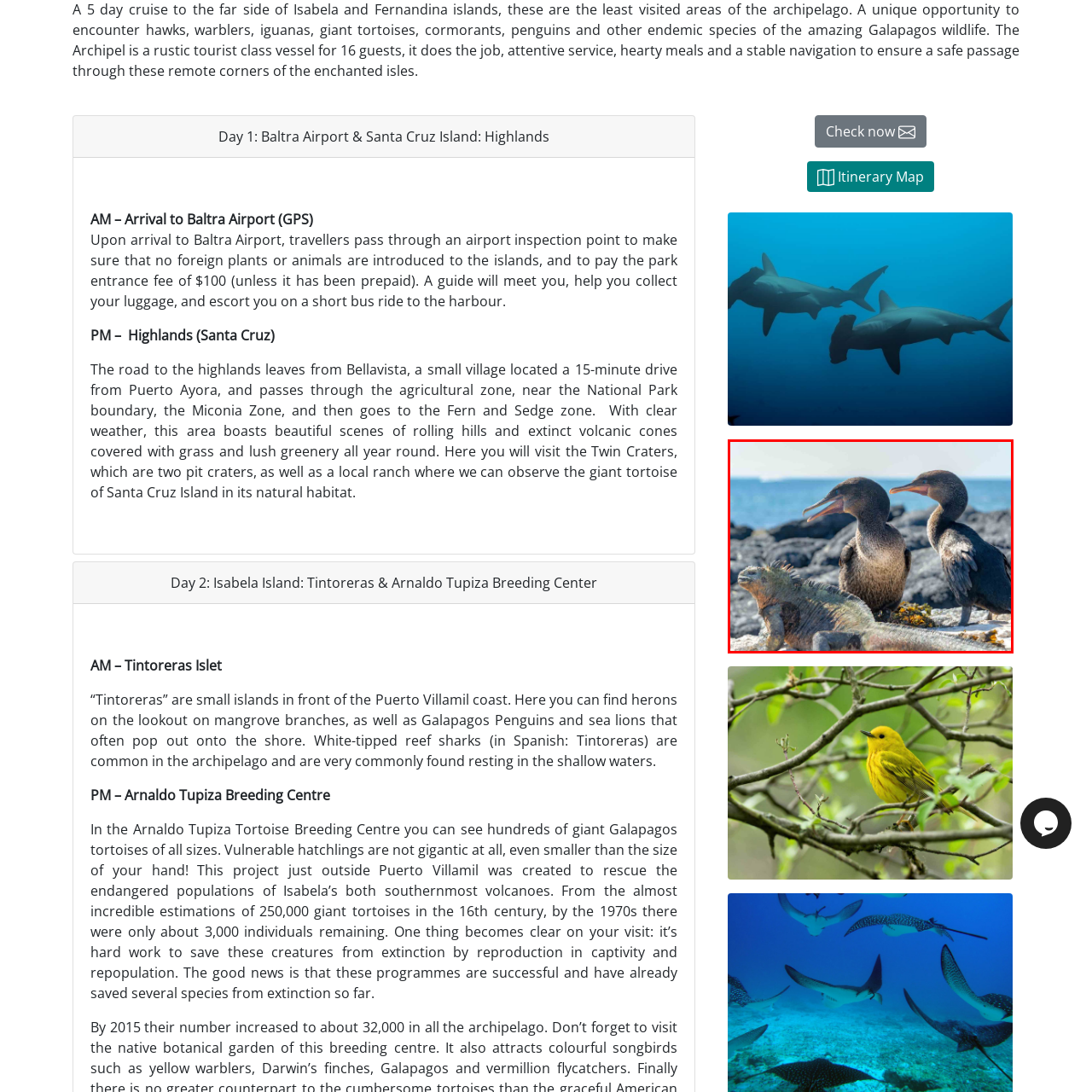Look at the image marked by the red box and respond with a single word or phrase: What is the marine iguana doing in the image?

Basking in the sun